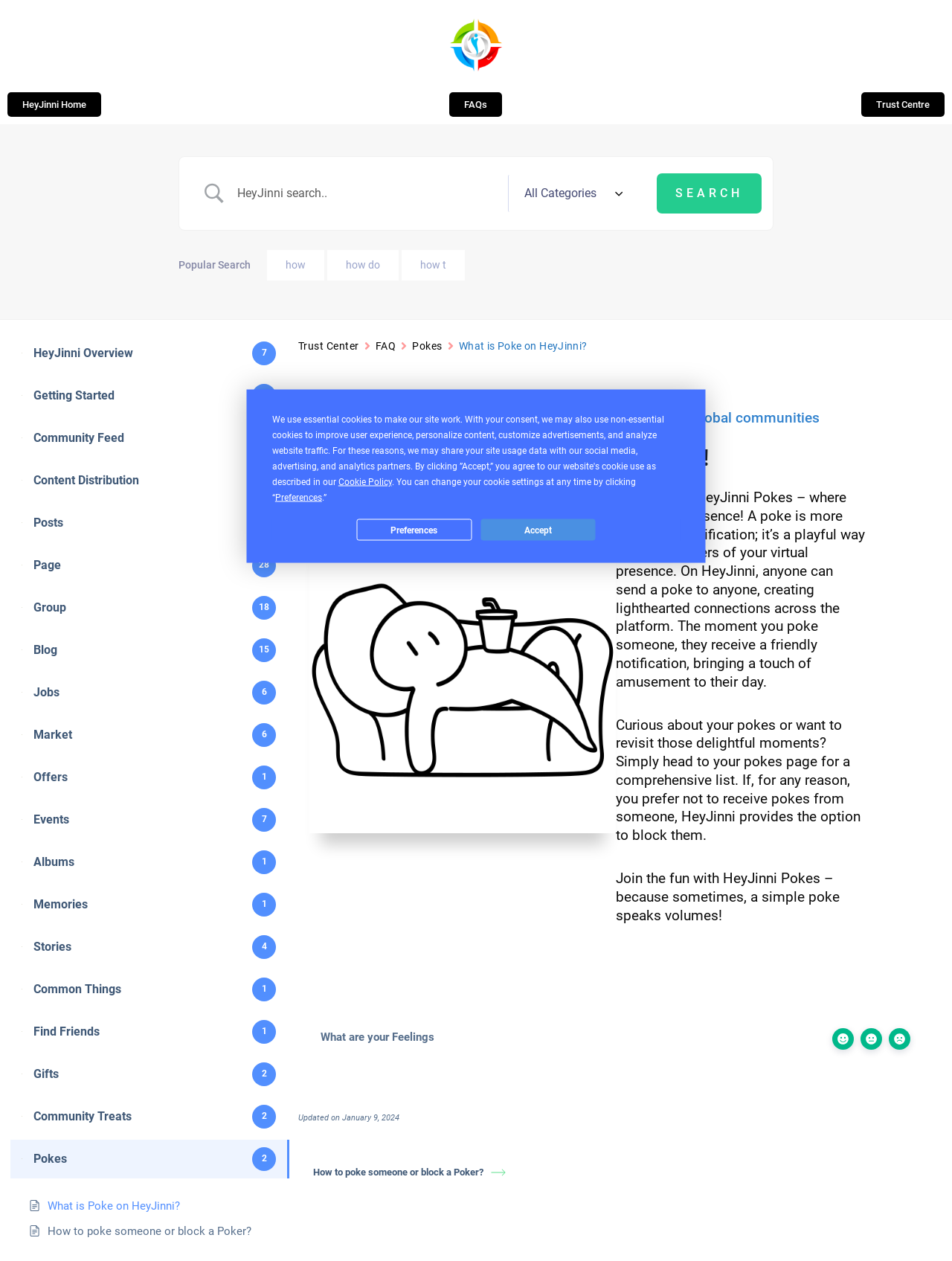Answer briefly with one word or phrase:
How many links are there in the Trust Centre section?

3